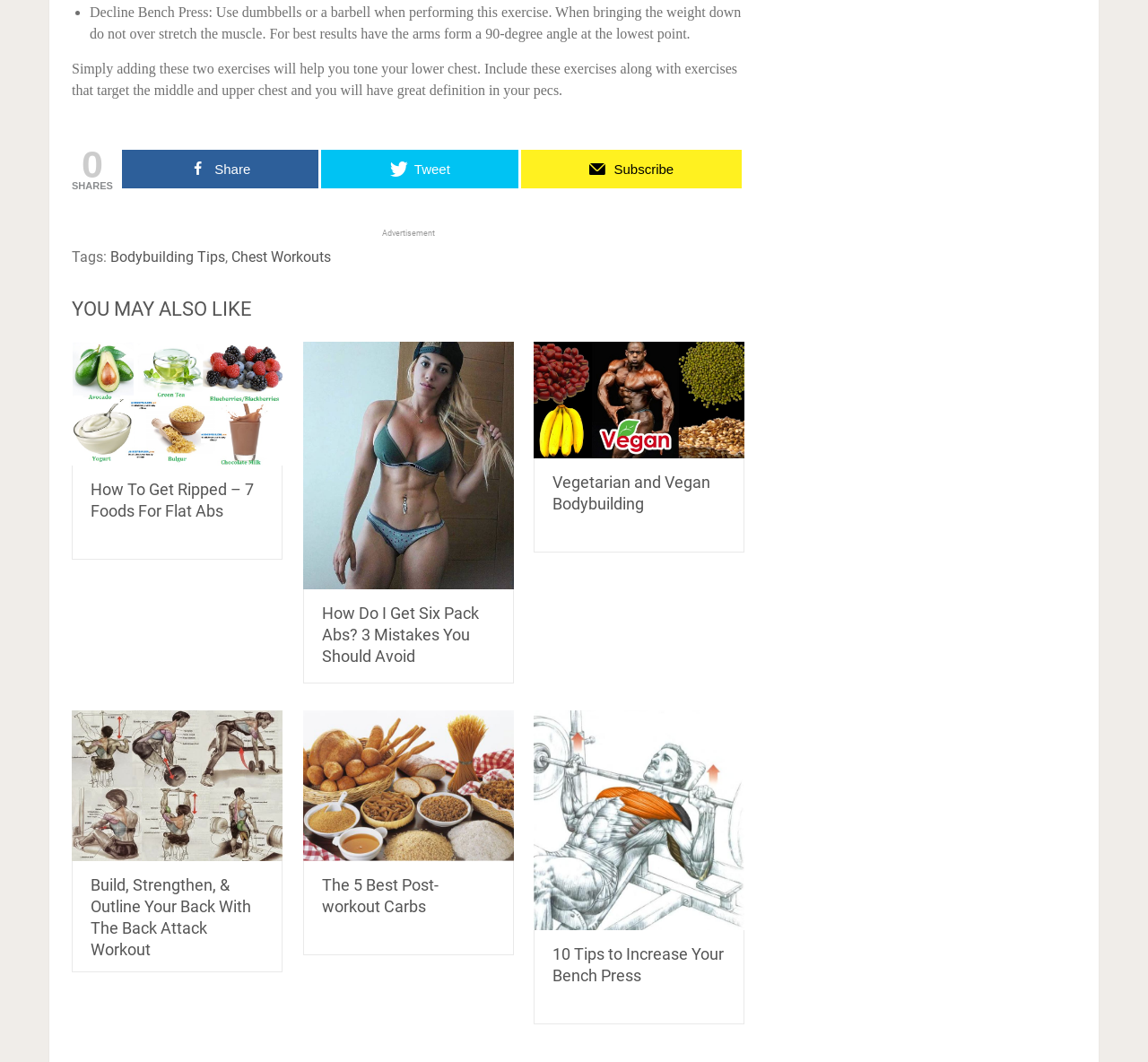What is the title of the first recommended article?
Your answer should be a single word or phrase derived from the screenshot.

How To Get Ripped – 7 Foods For Flat Abs